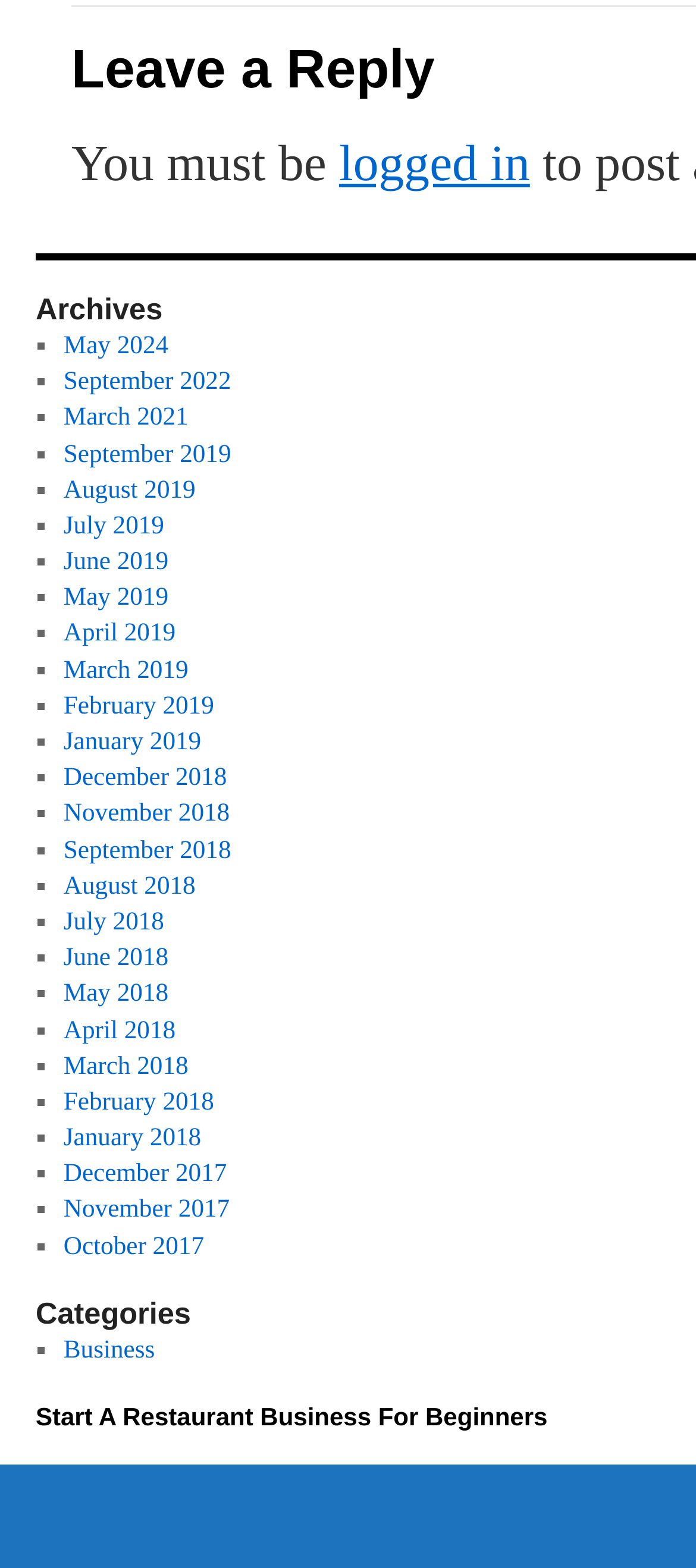Identify the bounding box coordinates of the element to click to follow this instruction: 'browse Business categories'. Ensure the coordinates are four float values between 0 and 1, provided as [left, top, right, bottom].

[0.091, 0.852, 0.223, 0.87]